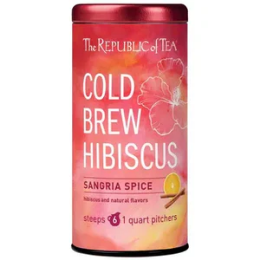What is the suggested use of the tea can?
Respond to the question with a single word or phrase according to the image.

Steep six quart pitchers